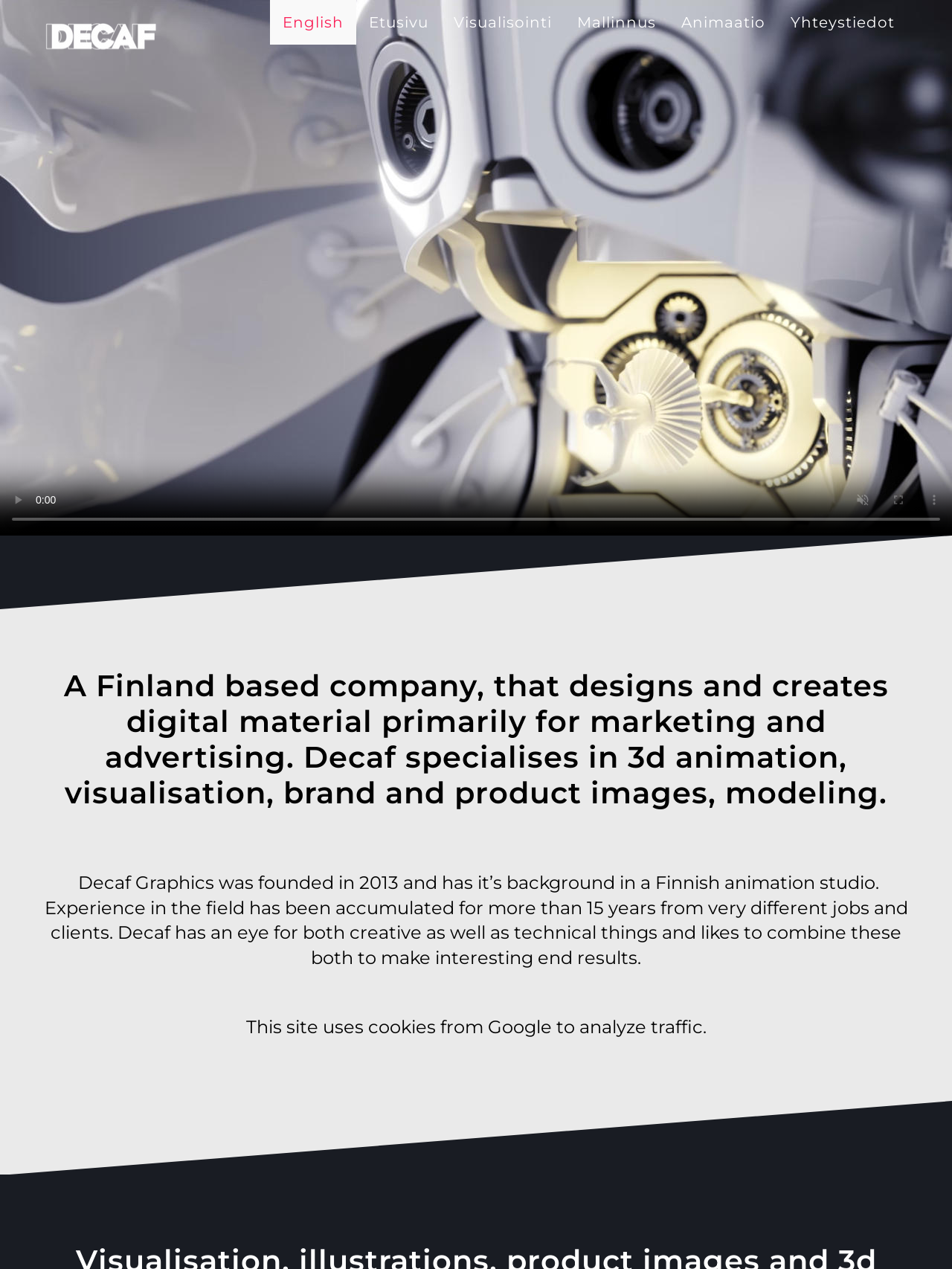Specify the bounding box coordinates for the region that must be clicked to perform the given instruction: "Visit WordPress website".

[0.759, 0.708, 0.827, 0.72]